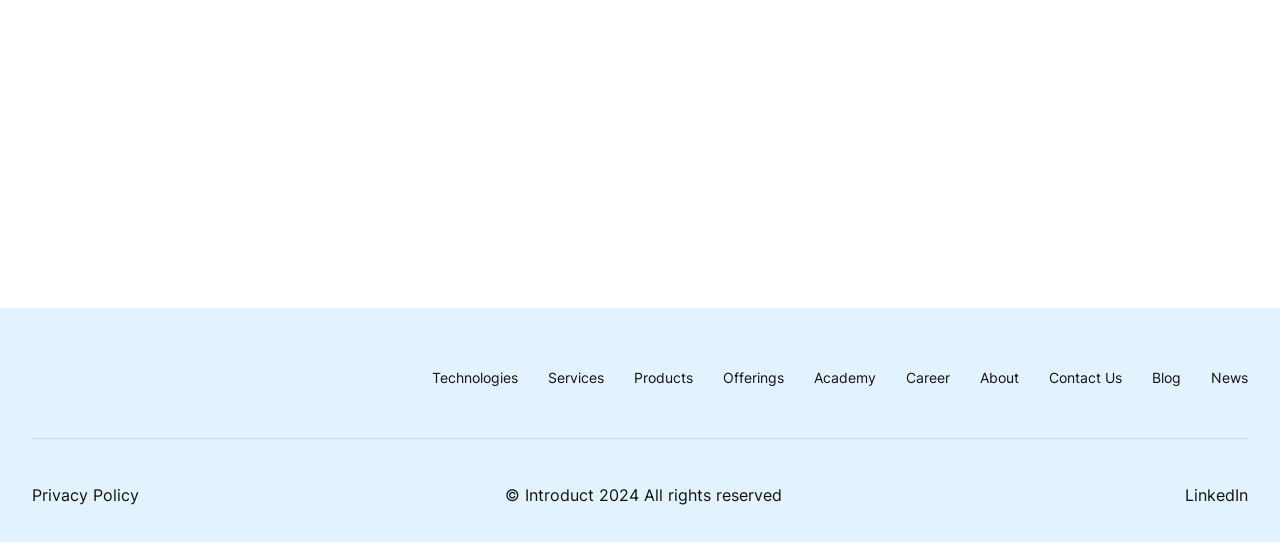How many main links are there in the footer? Refer to the image and provide a one-word or short phrase answer.

9